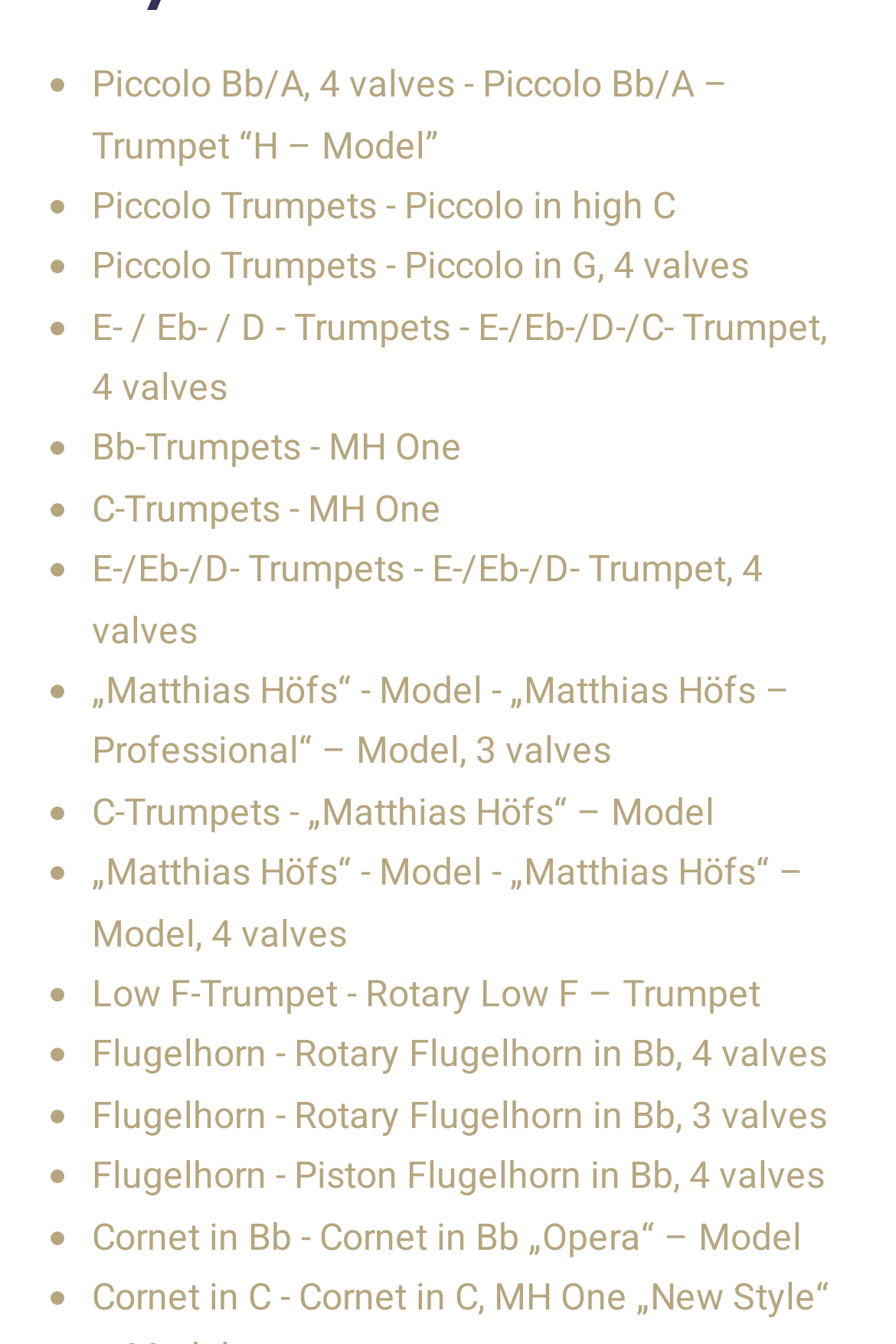Please identify the bounding box coordinates of the region to click in order to complete the task: "Check C-Trumpets - MH One". The coordinates must be four float numbers between 0 and 1, specified as [left, top, right, bottom].

[0.103, 0.359, 0.492, 0.4]